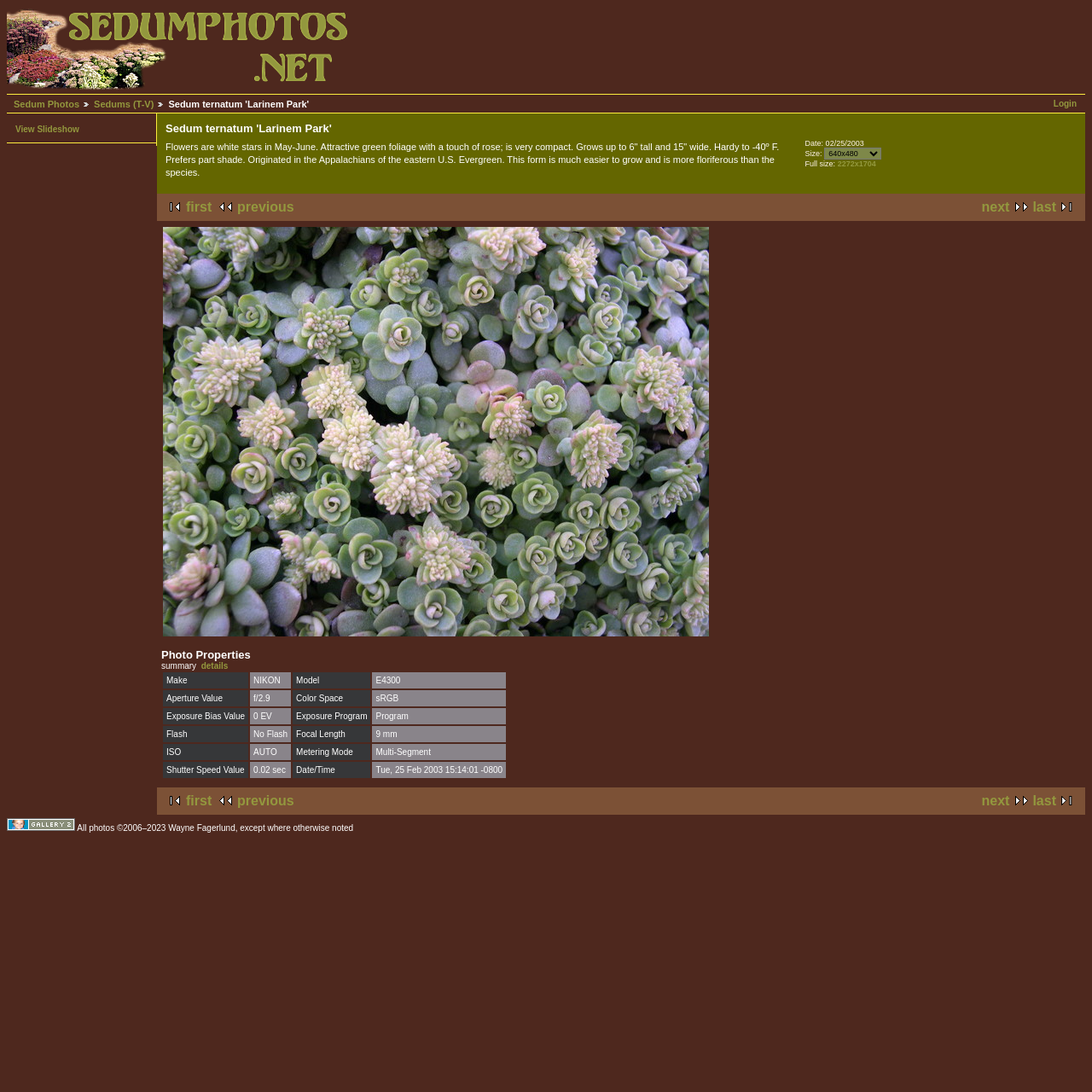Give a complete and precise description of the webpage's appearance.

This webpage is about a specific type of sedum, "Sedum ternatum 'Larinem Park'". At the top of the page, there are several links, including "Sedumphotos.net", "Login", "Sedum Photos", and "Sedums (T-V)". Below these links, there is a table with two columns. The left column contains a link to view a slideshow, while the right column has a detailed description of the sedum, including its flowers, foliage, growth habits, and hardiness. 

Below the description, there are several links to navigate through the photo gallery, including "next", "last", "first", and "previous". There is also a link to view the full-size image of the sedum, which is 2272x1704 pixels. 

On the right side of the page, there is a table displaying the photo properties, including the make and model of the camera, aperture value, exposure bias value, and other technical details. 

At the bottom of the page, there is a link to "Powered by Gallery v2.3" and a copyright notice stating that all photos are copyrighted by Wayne Fagerlund, except where otherwise noted.